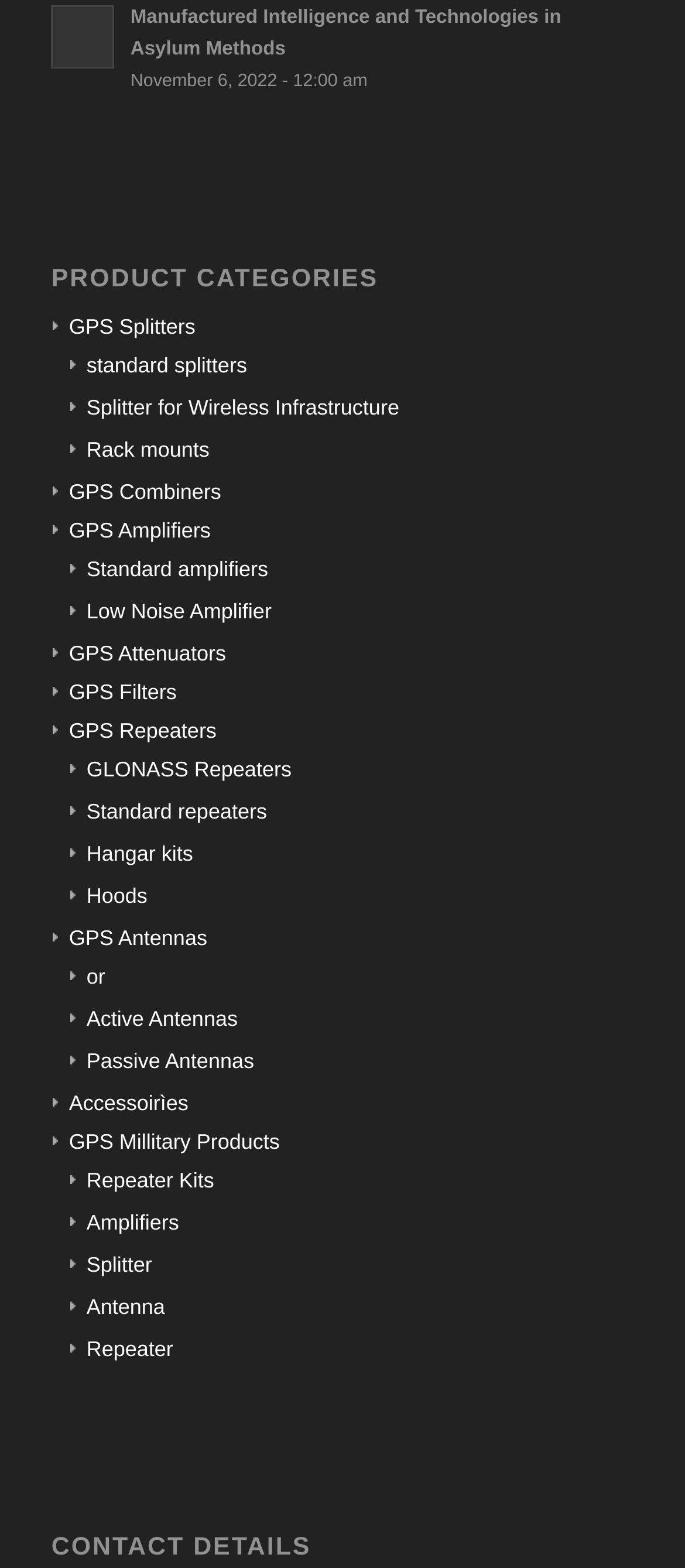Please respond in a single word or phrase: 
How many links are there under the 'GPS Amplifiers' category?

2